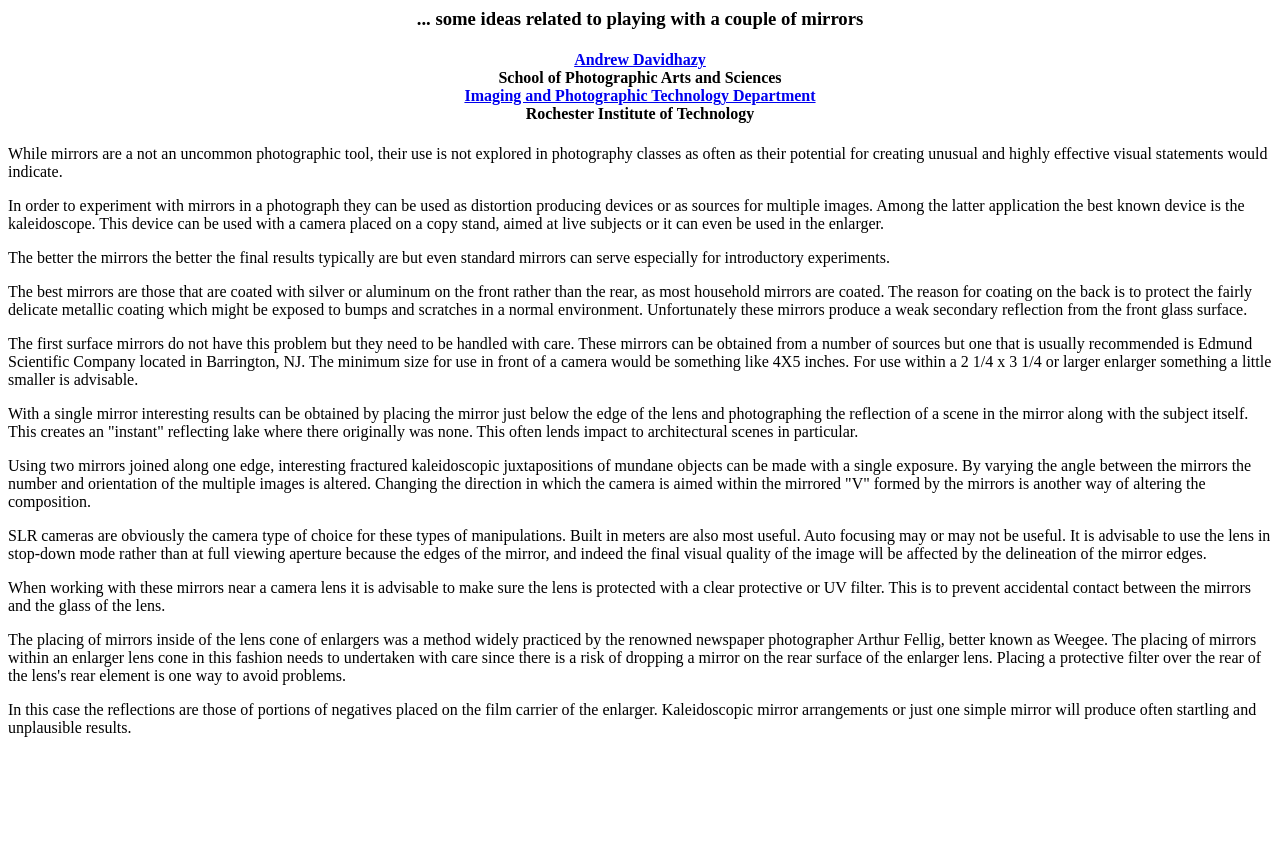Describe all the visual and textual components of the webpage comprehensively.

This webpage appears to be an educational resource on photography, specifically exploring the use of mirrors as a creative tool. At the top of the page, there are two headings: one with the title "...some ideas related to playing with a couple of mirrors" and another with the author's name and affiliation, "Andrew Davidhazy School of Photographic Arts and Sciences Imaging and Photographic Technology Department Rochester Institute of Technology". 

Below the headings, there is a paragraph of text that introduces the concept of using mirrors in photography, highlighting their potential for creating unusual and effective visual statements. This is followed by several sections of text that provide more detailed information on experimenting with mirrors in photography, including using them as distortion-producing devices, creating multiple images, and producing kaleidoscope-like effects. 

The text also provides practical tips and recommendations for working with mirrors, such as using high-quality mirrors, handling them with care, and protecting camera lenses from accidental contact. Throughout the page, there are no images, but the text is dense and informative, suggesting that the webpage is intended as a resource for photographers looking to explore new creative techniques.